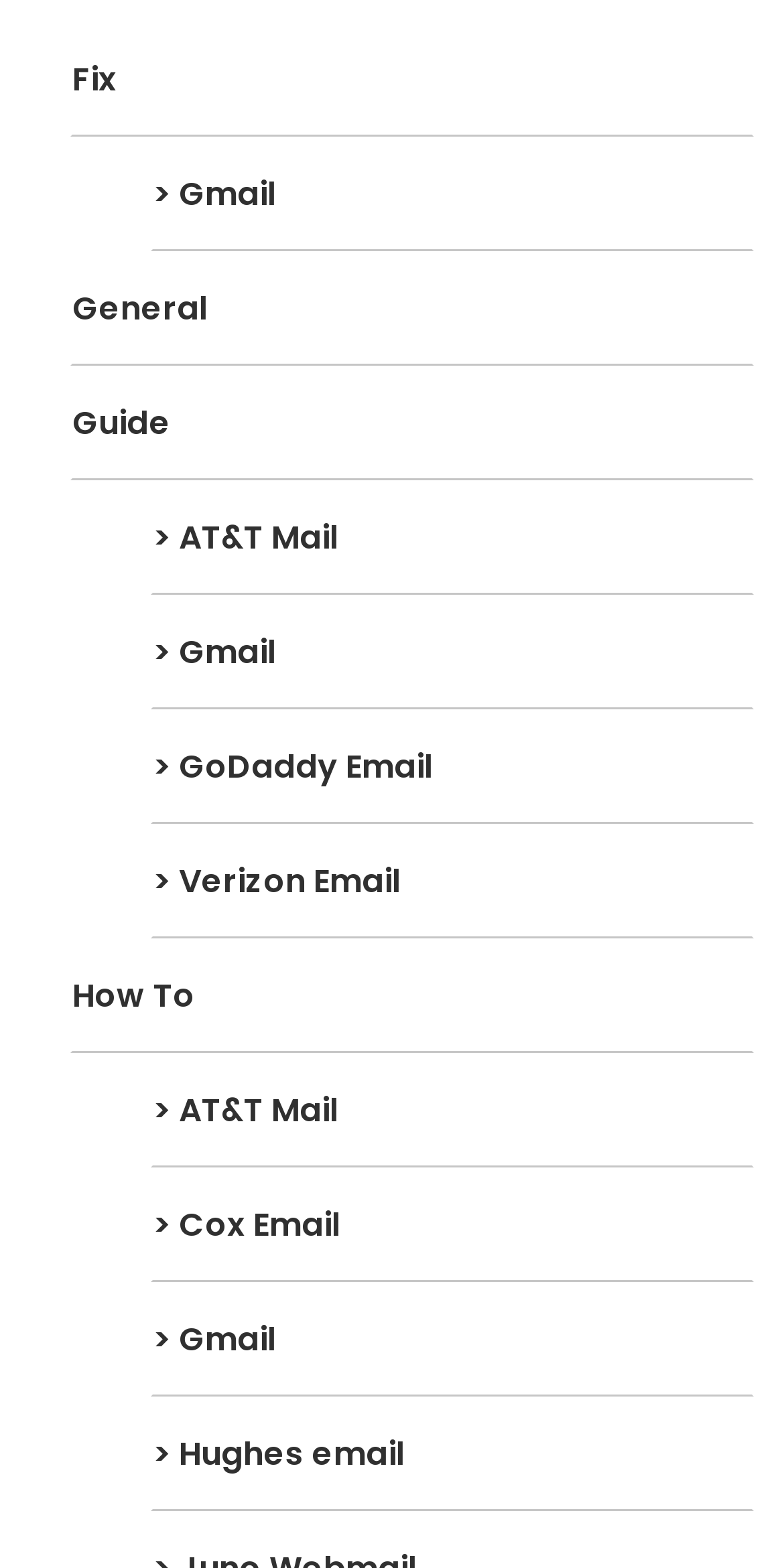Are there any duplicate email providers listed?
Refer to the image and respond with a one-word or short-phrase answer.

Yes